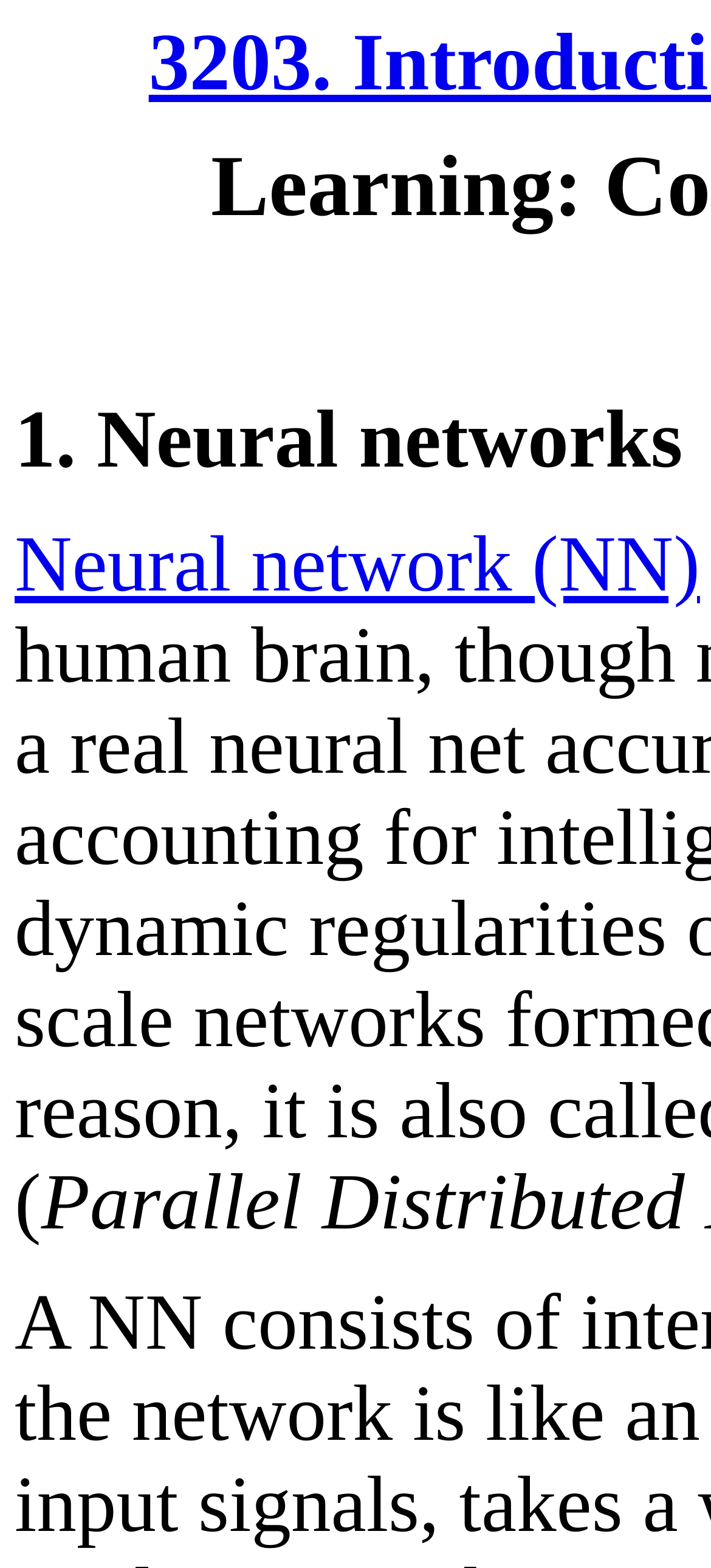Find the bounding box coordinates for the UI element that matches this description: "erosantorini hotel".

None